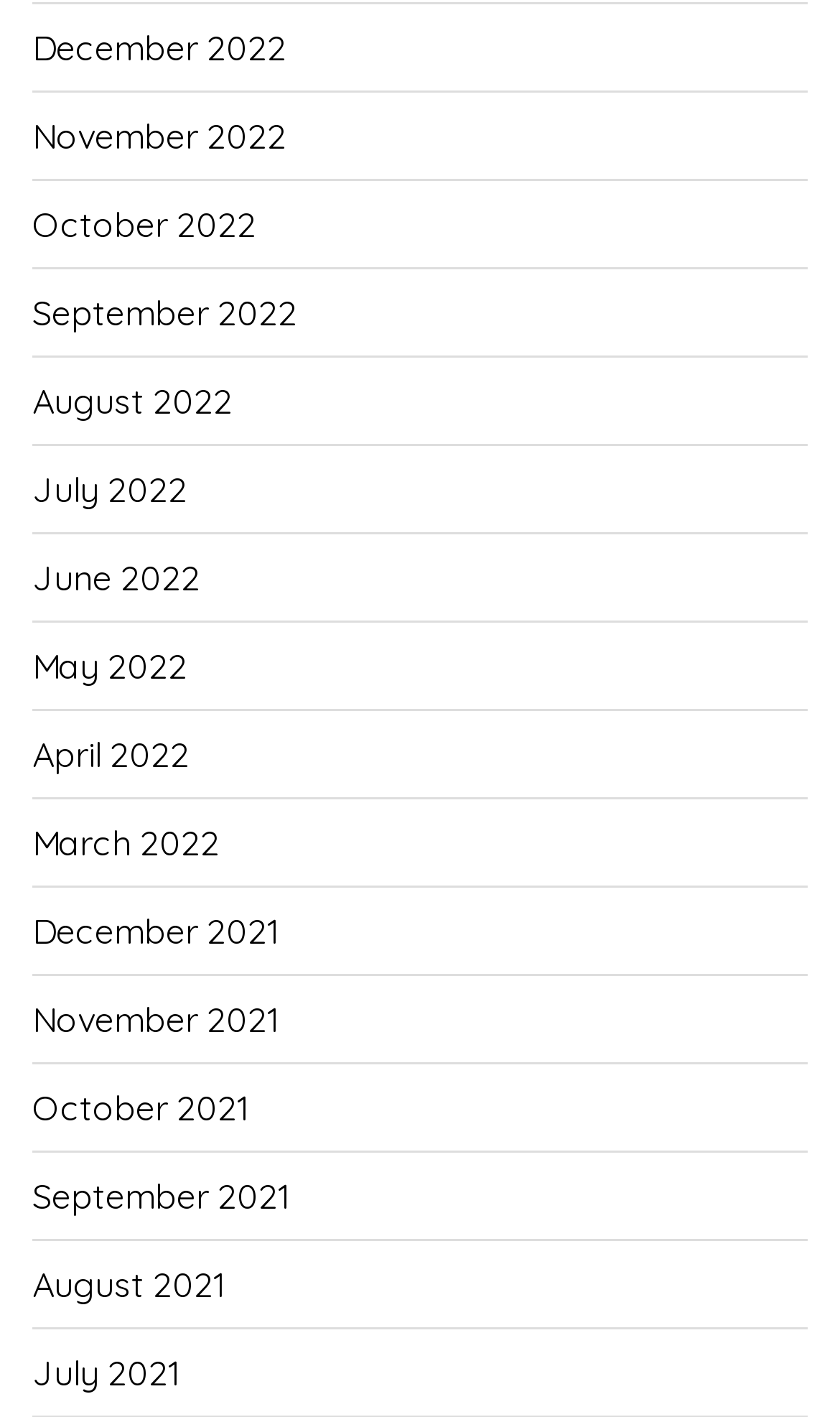Please provide a brief answer to the following inquiry using a single word or phrase:
How many links are there in the first row?

4